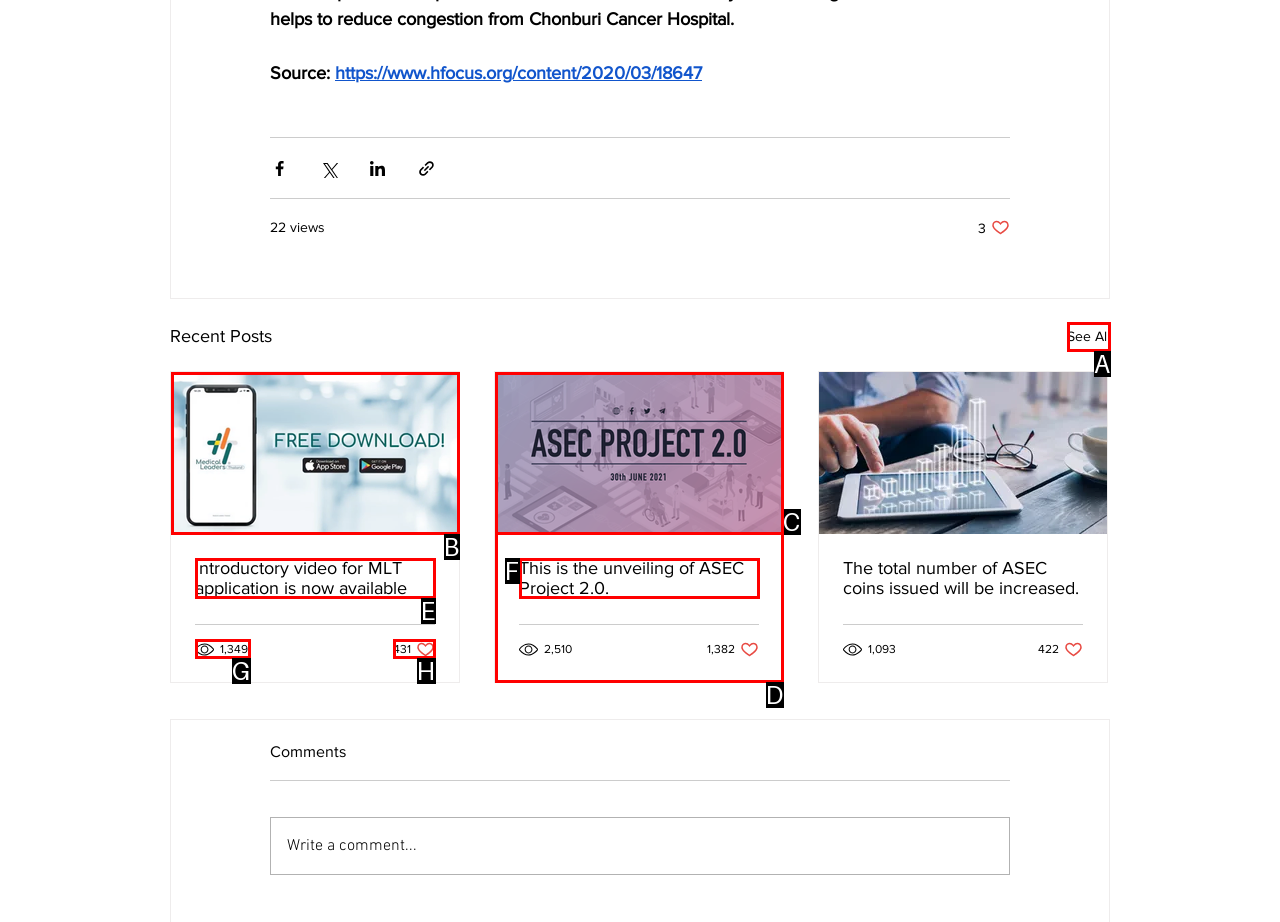Determine which option fits the element description: See All
Answer with the option’s letter directly.

A